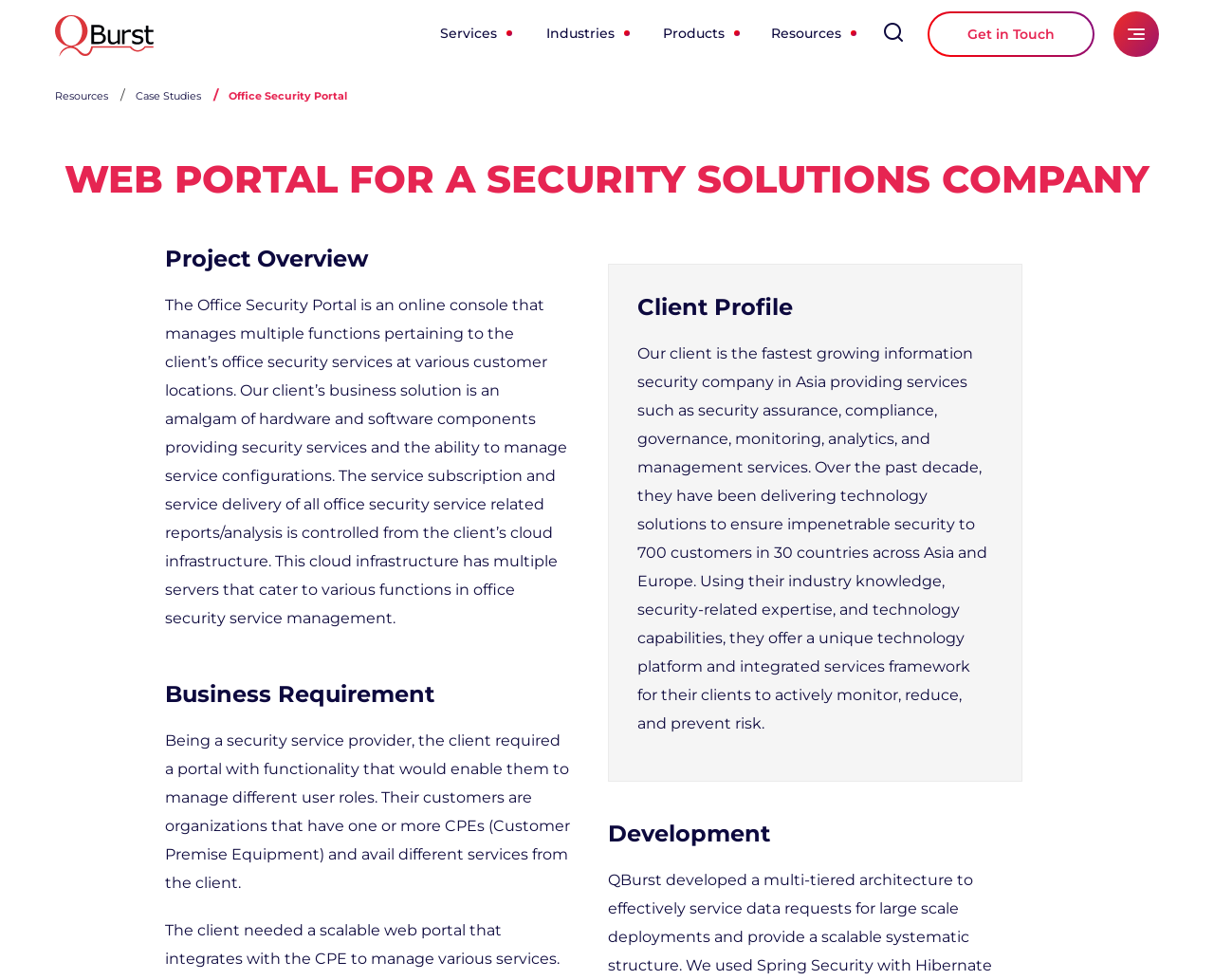Answer the following query with a single word or phrase:
What is the title of the project described on the webpage?

Office Security Portal